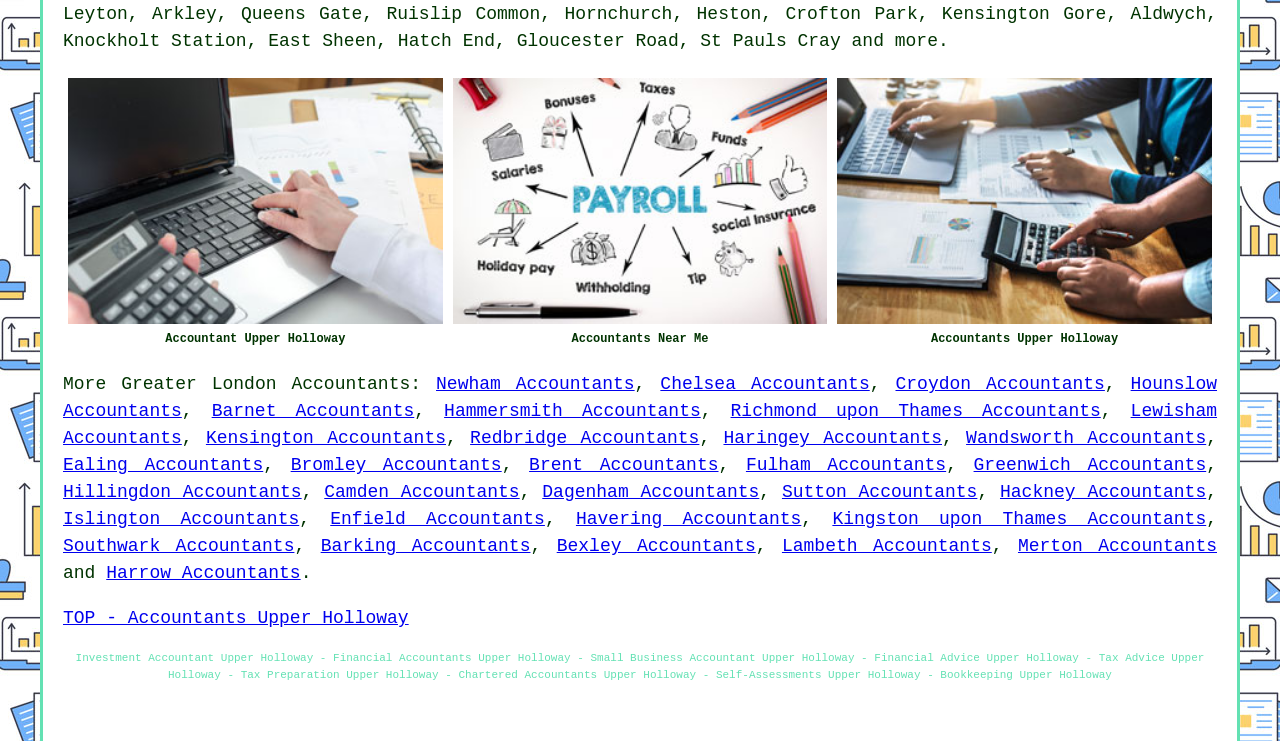Using the information in the image, could you please answer the following question in detail:
What services do accountants in Upper Holloway offer?

I read the text below the 'TOP - Accountants Upper Holloway' link, which lists various services offered by accountants in Upper Holloway, including investment accounting, financial advice, tax advice, tax preparation, chartered accounting, self-assessments, and bookkeeping.